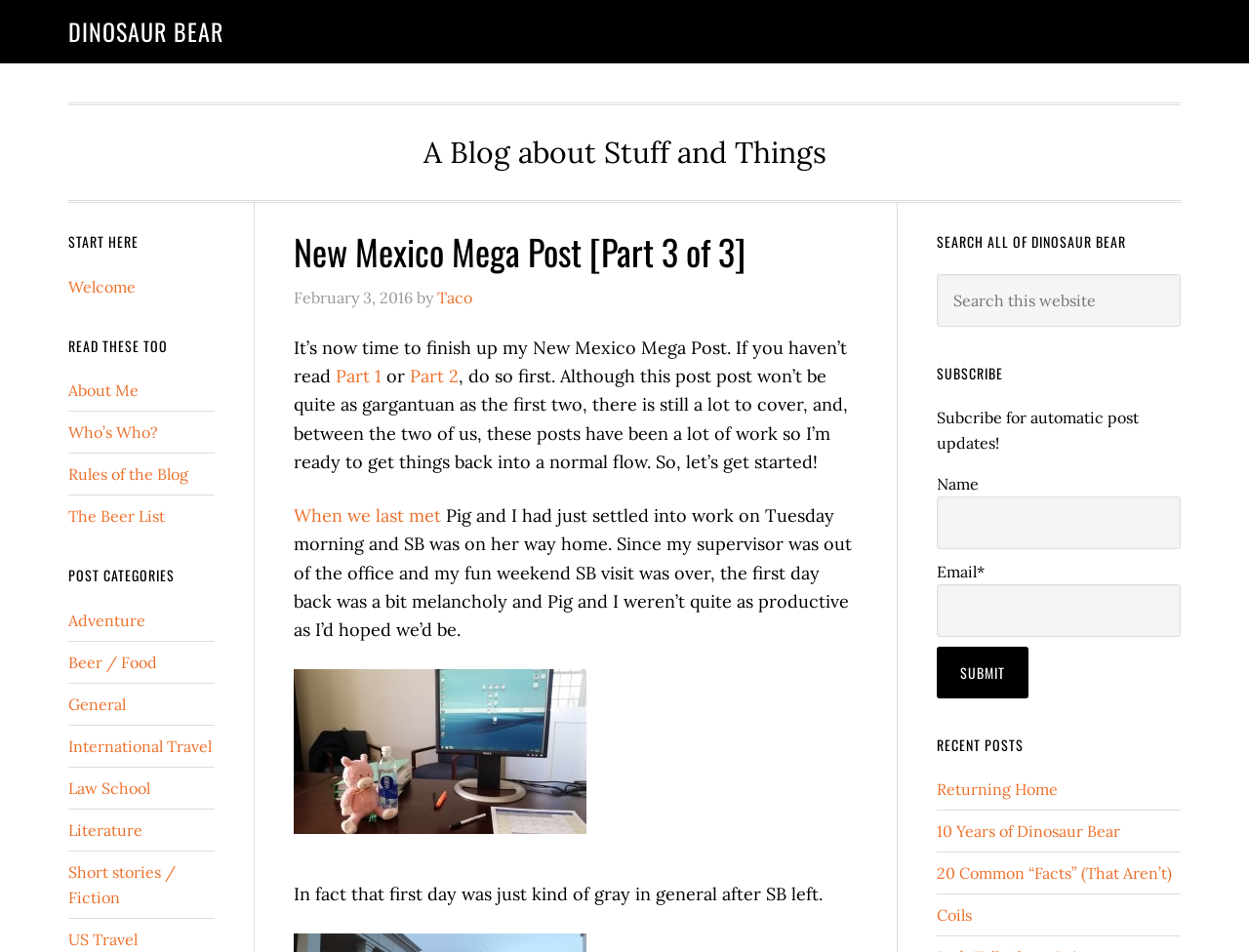What is the main heading of this webpage? Please extract and provide it.

New Mexico Mega Post [Part 3 of 3]